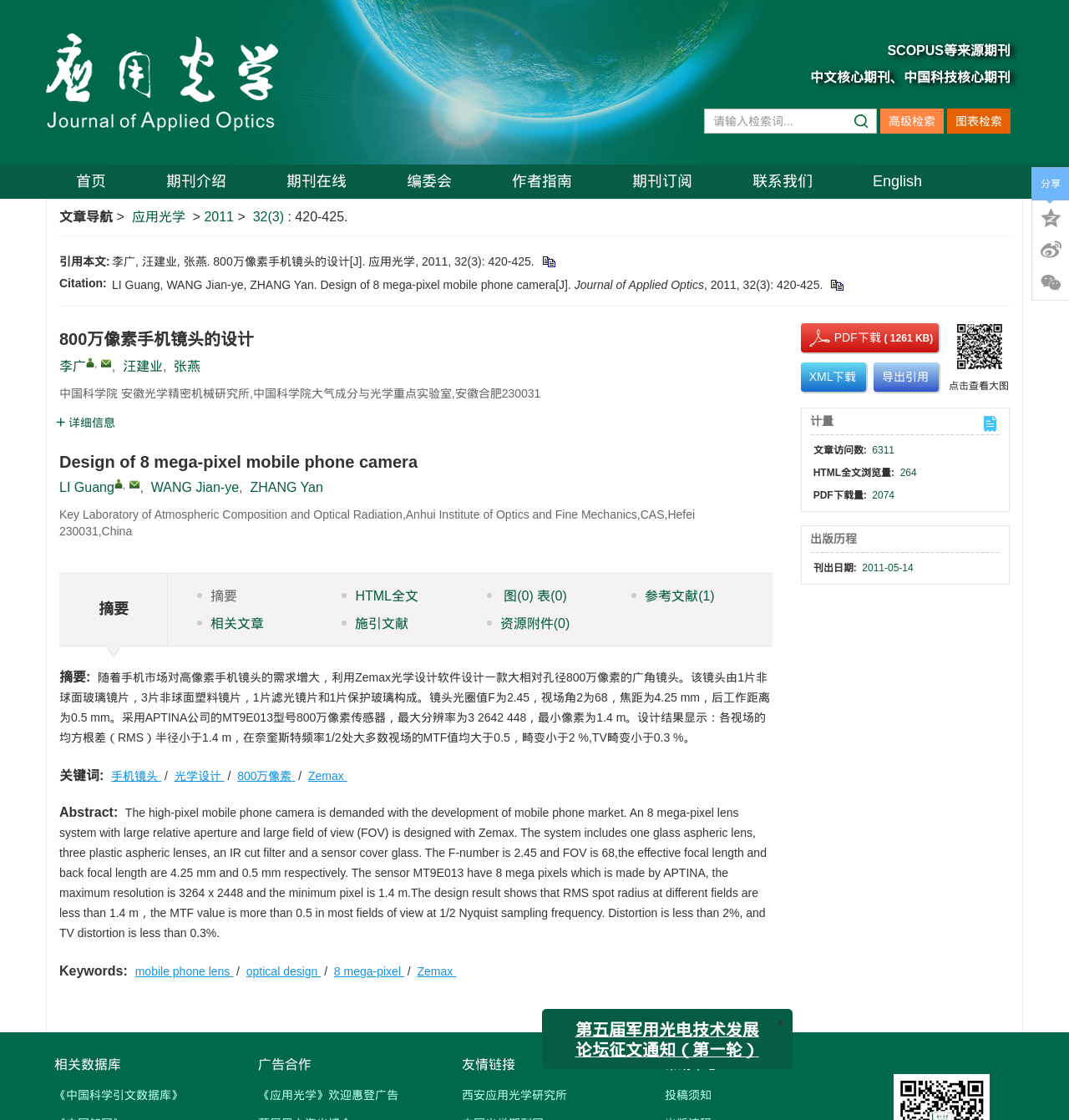Identify the bounding box coordinates of the specific part of the webpage to click to complete this instruction: "view chart search".

[0.886, 0.097, 0.945, 0.119]